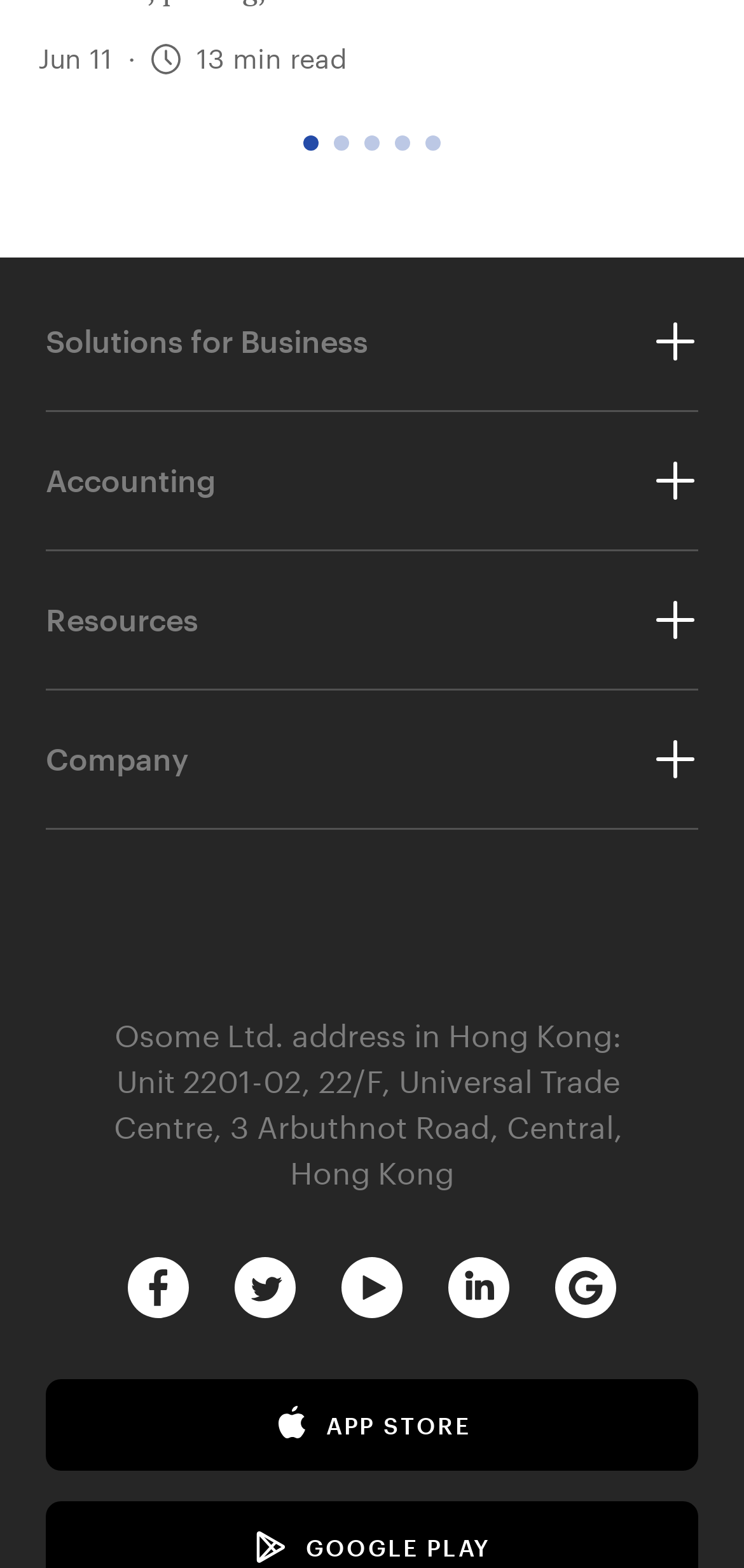Identify the bounding box coordinates of the HTML element based on this description: "HSIC Business Activity Code Search".

[0.062, 0.637, 0.764, 0.66]